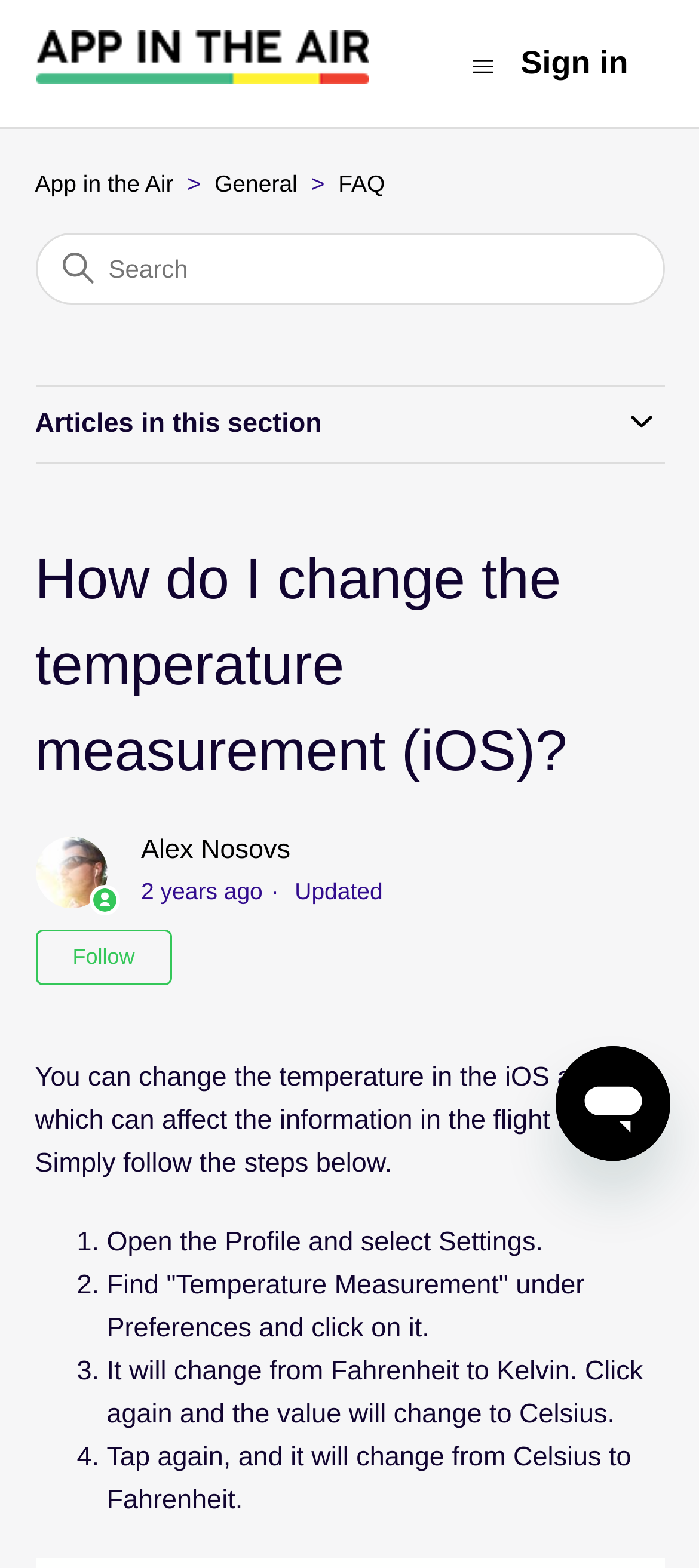Provide the bounding box coordinates of the section that needs to be clicked to accomplish the following instruction: "Search for something."

[0.05, 0.148, 0.95, 0.194]